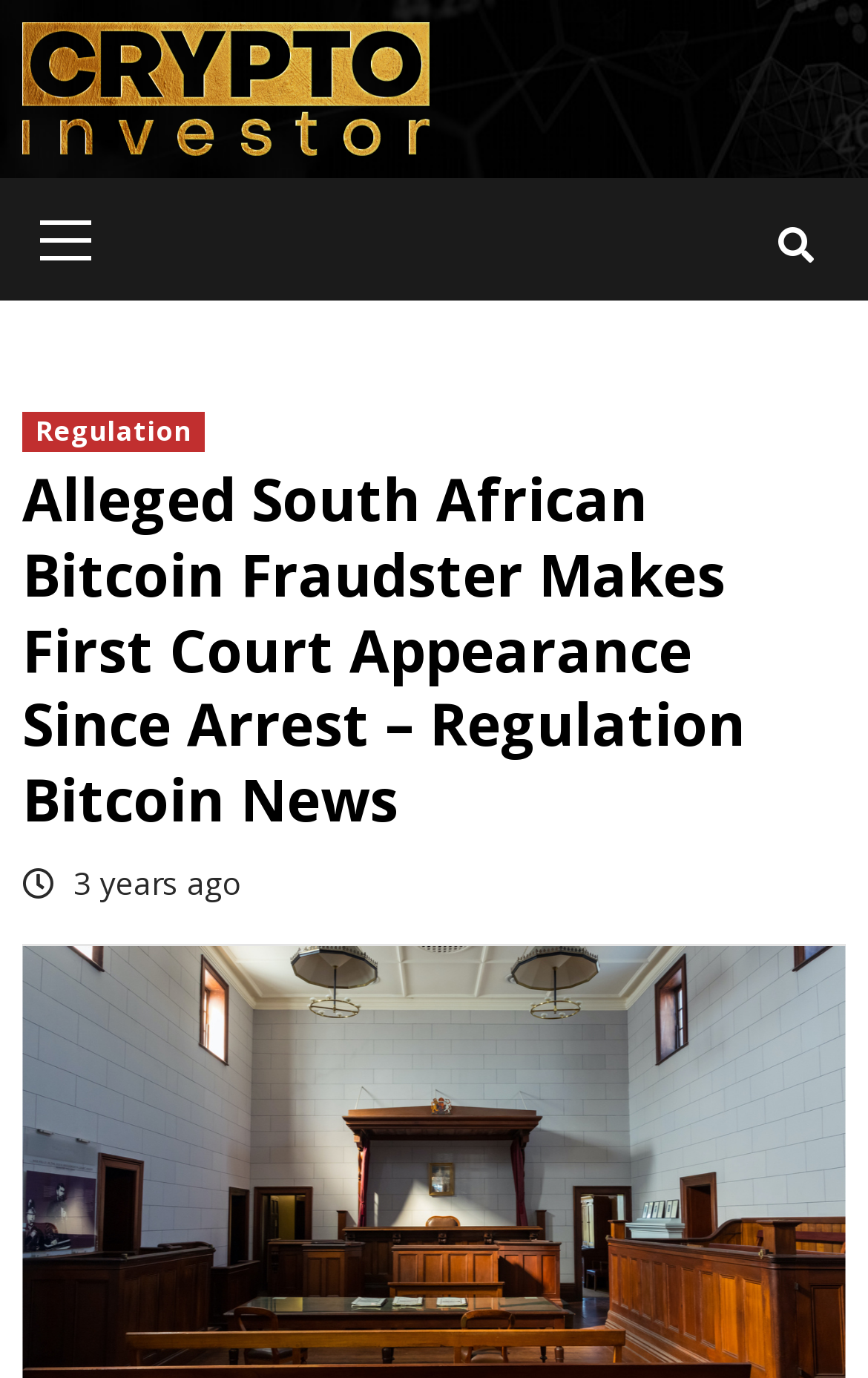What is the category of the news?
Please look at the screenshot and answer using one word or phrase.

Regulation